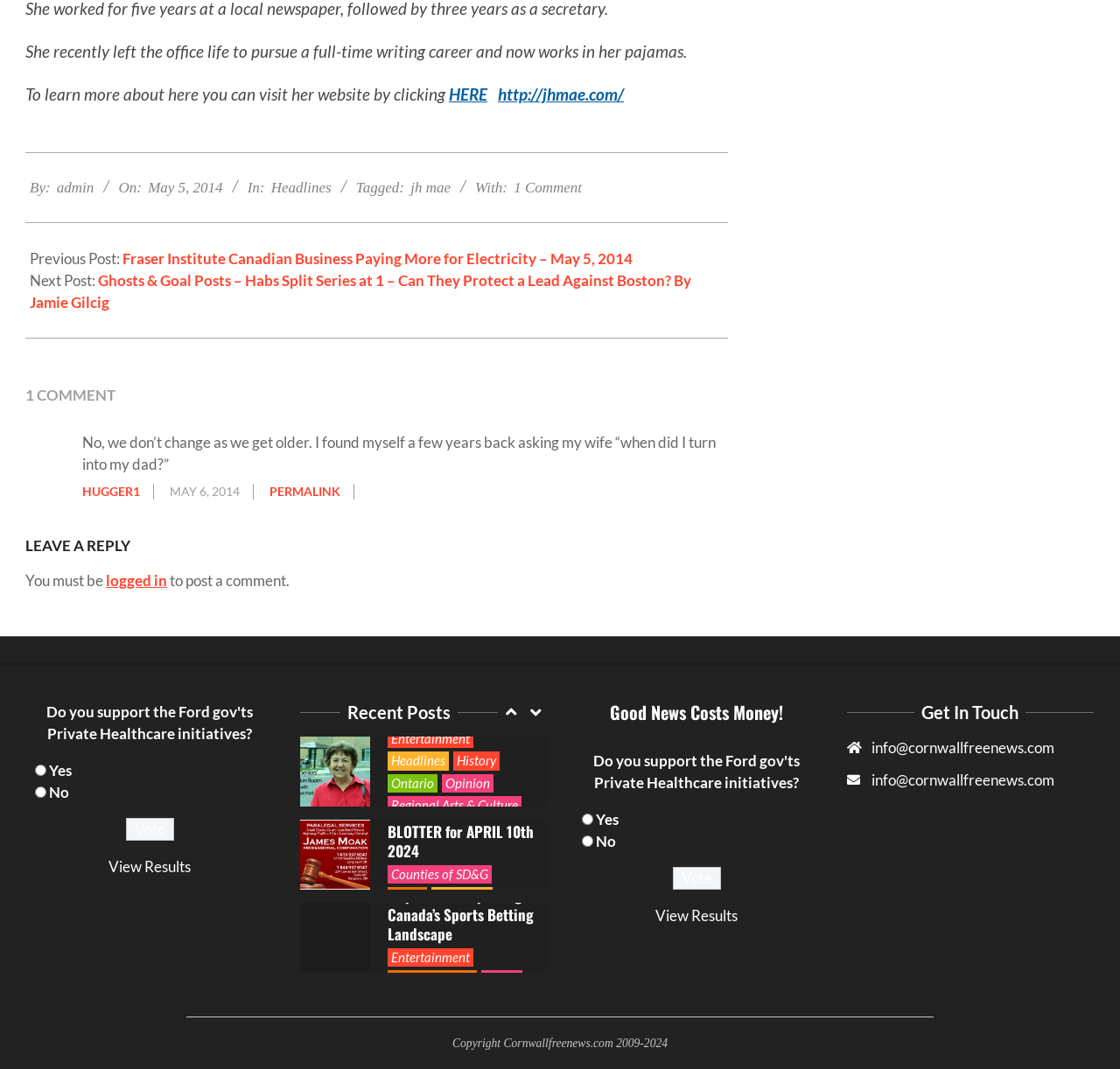Please determine the bounding box coordinates for the UI element described here. Use the format (top-left x, top-left y, bottom-right x, bottom-right y) with values bounded between 0 and 1: Seniors

[0.346, 0.766, 0.387, 0.783]